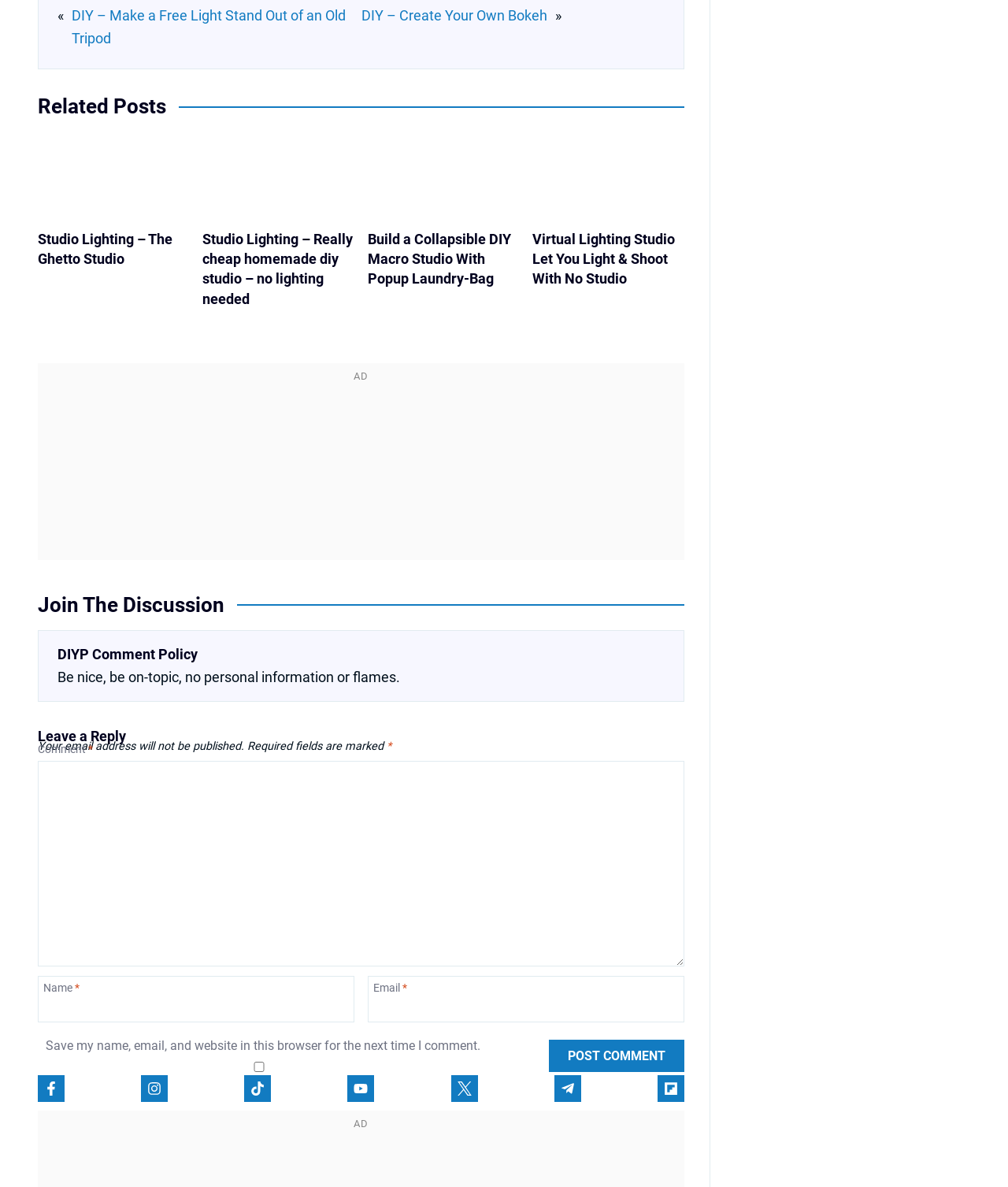Use the information in the screenshot to answer the question comprehensively: What is required to leave a reply?

To leave a reply, a user needs to fill in the required fields, which are the name, email, and comment. This is indicated by the presence of the required fields marked with an asterisk (*) and the text 'Required fields are marked'.